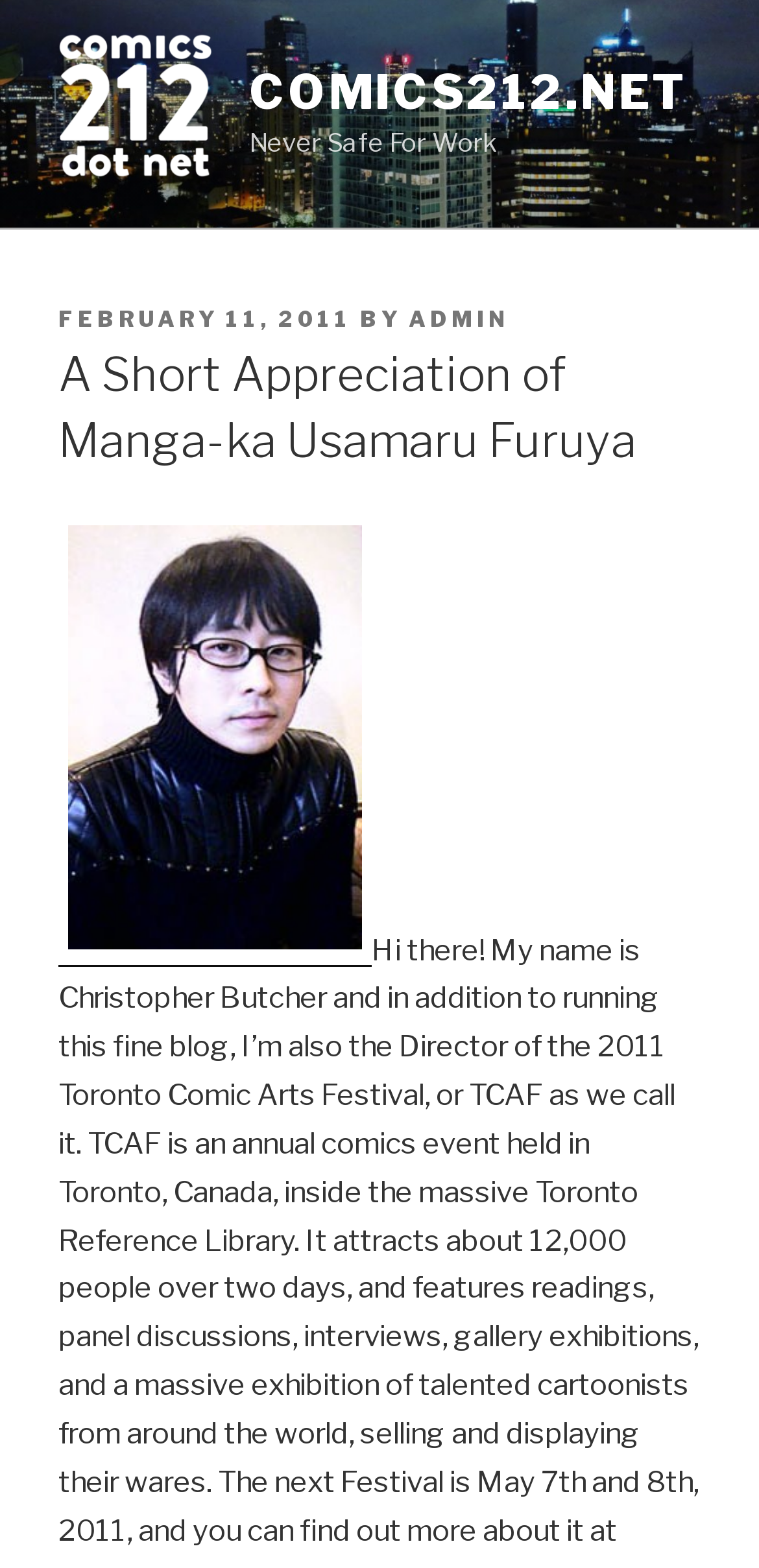Examine the image and give a thorough answer to the following question:
What is the approximate number of people who attend the Toronto Comic Arts Festival?

The answer can be found in the paragraph of text that starts with 'Hi there! My name is Christopher Butcher...'. The author mentions that the Festival attracts about 12,000 people over two days.